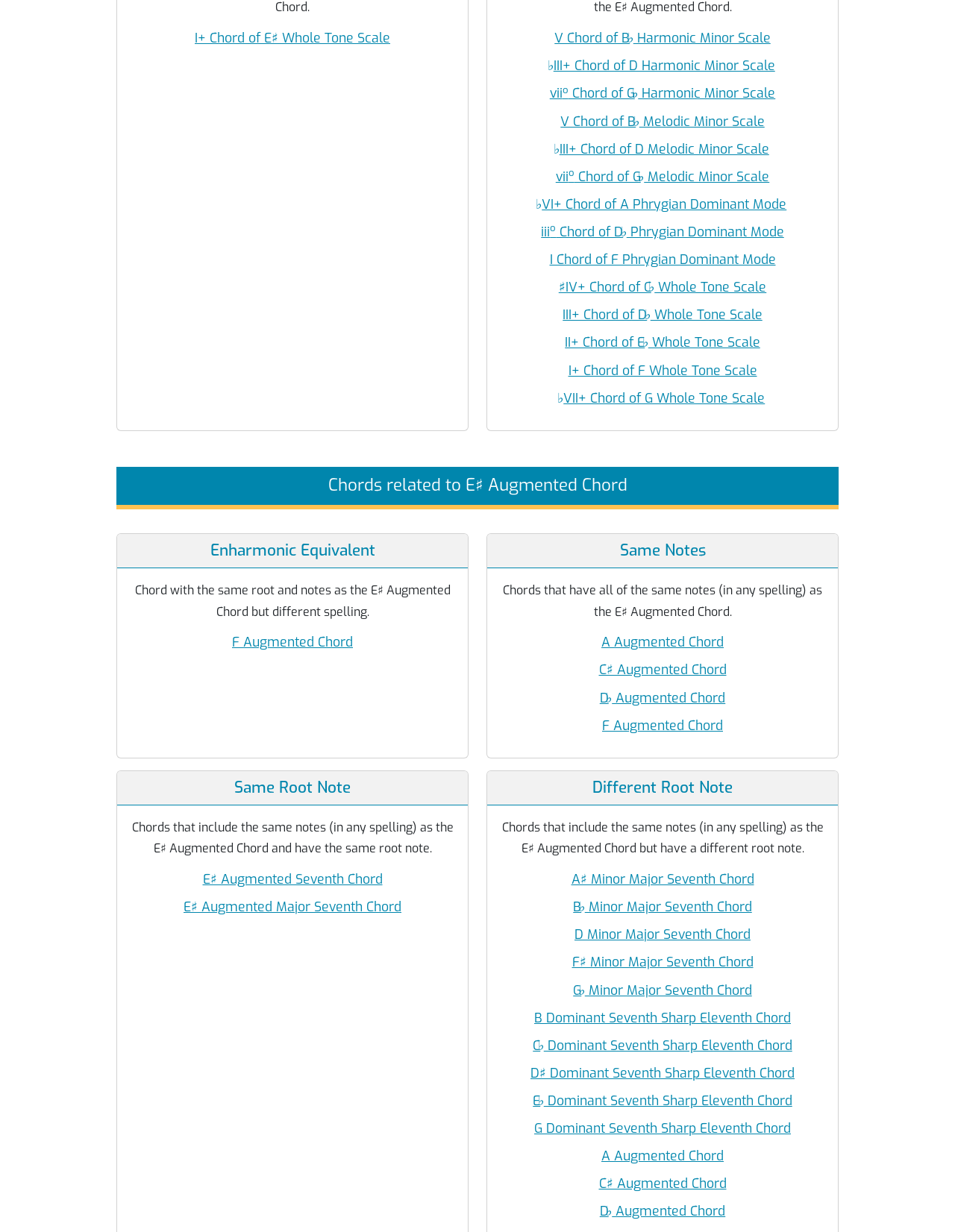Provide the bounding box for the UI element matching this description: "B♭ Minor Major Seventh Chord".

[0.523, 0.73, 0.865, 0.743]